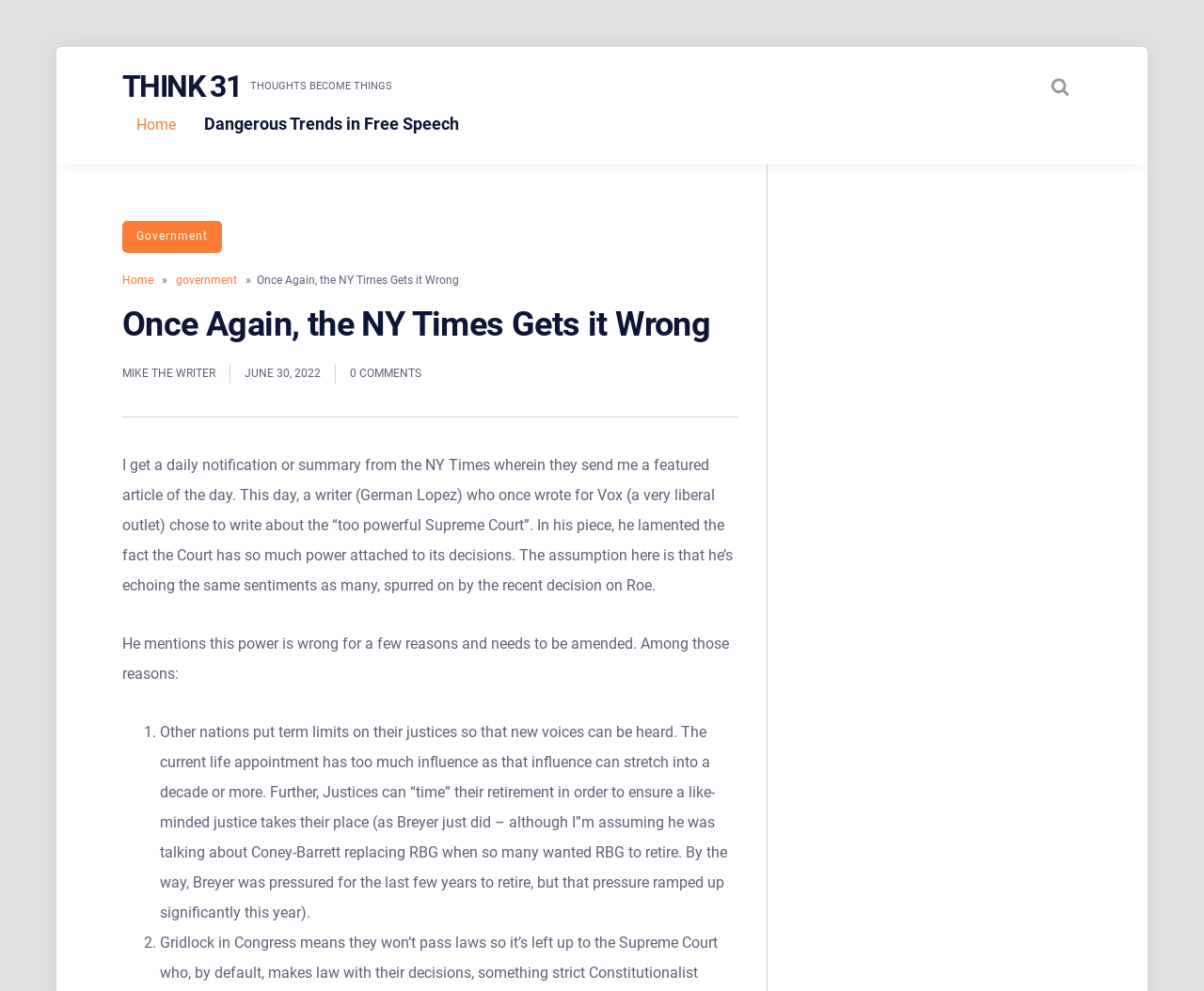Given the element description: "Mike the Writer", predict the bounding box coordinates of the UI element it refers to, using four float numbers between 0 and 1, i.e., [left, top, right, bottom].

[0.102, 0.368, 0.179, 0.387]